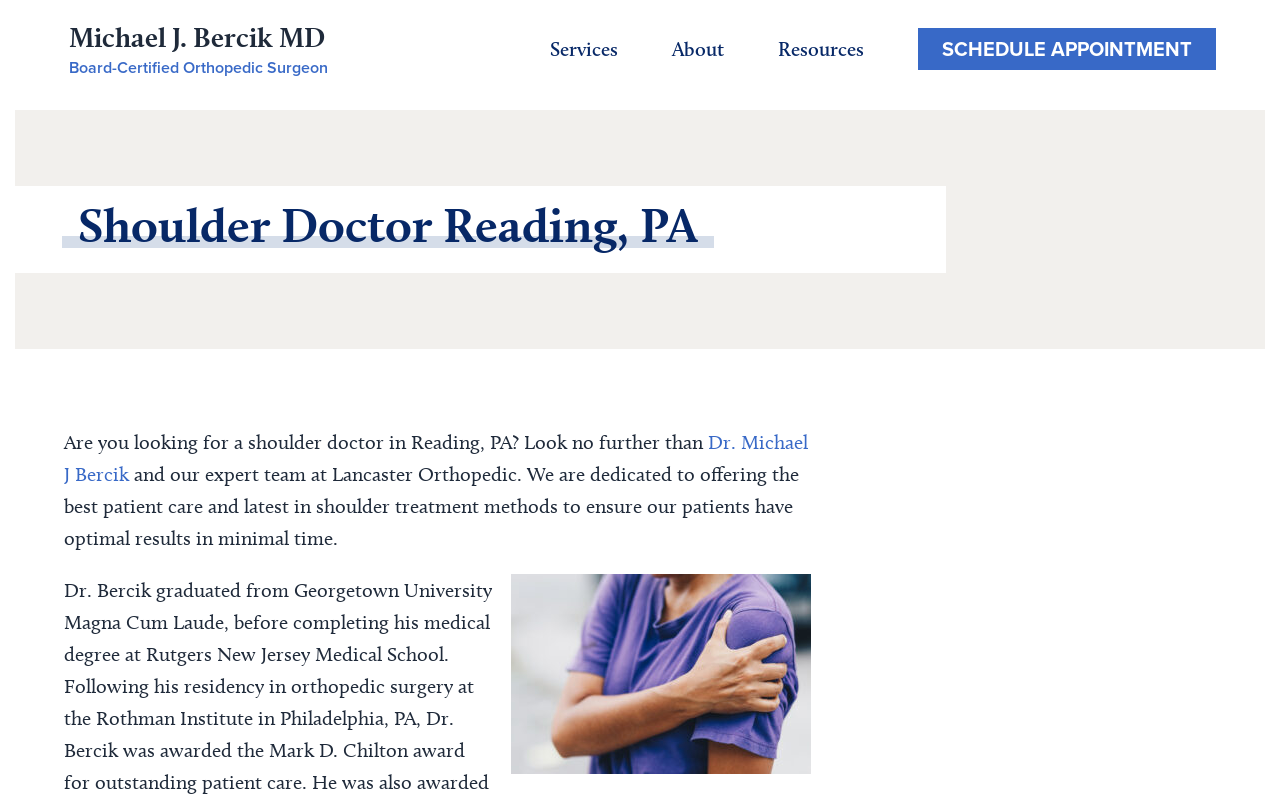Please reply to the following question with a single word or a short phrase:
What is the name of the orthopedic surgeon?

Dr. Michael J. Bercik